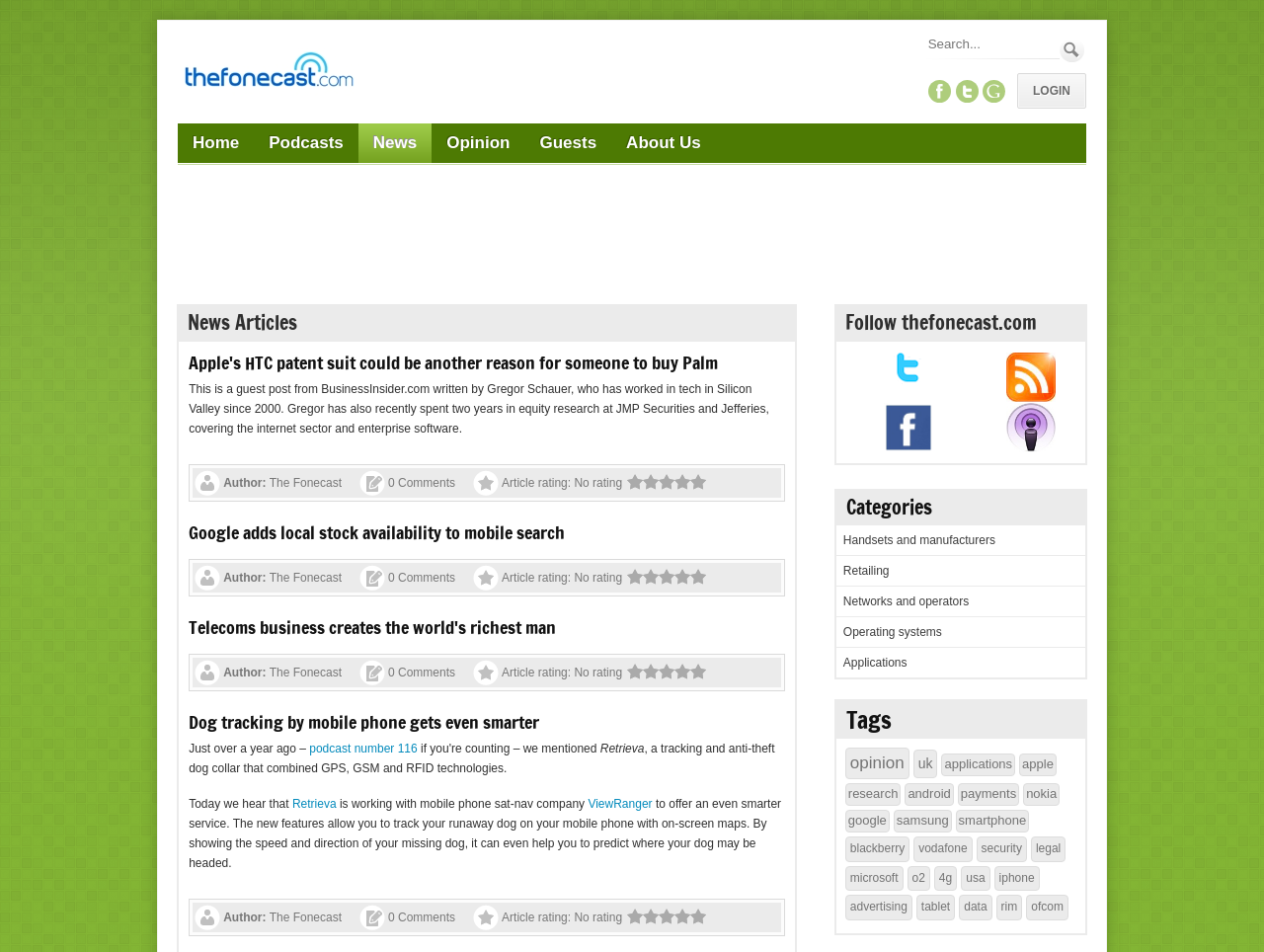Kindly determine the bounding box coordinates for the clickable area to achieve the given instruction: "Login to the website".

[0.806, 0.079, 0.858, 0.112]